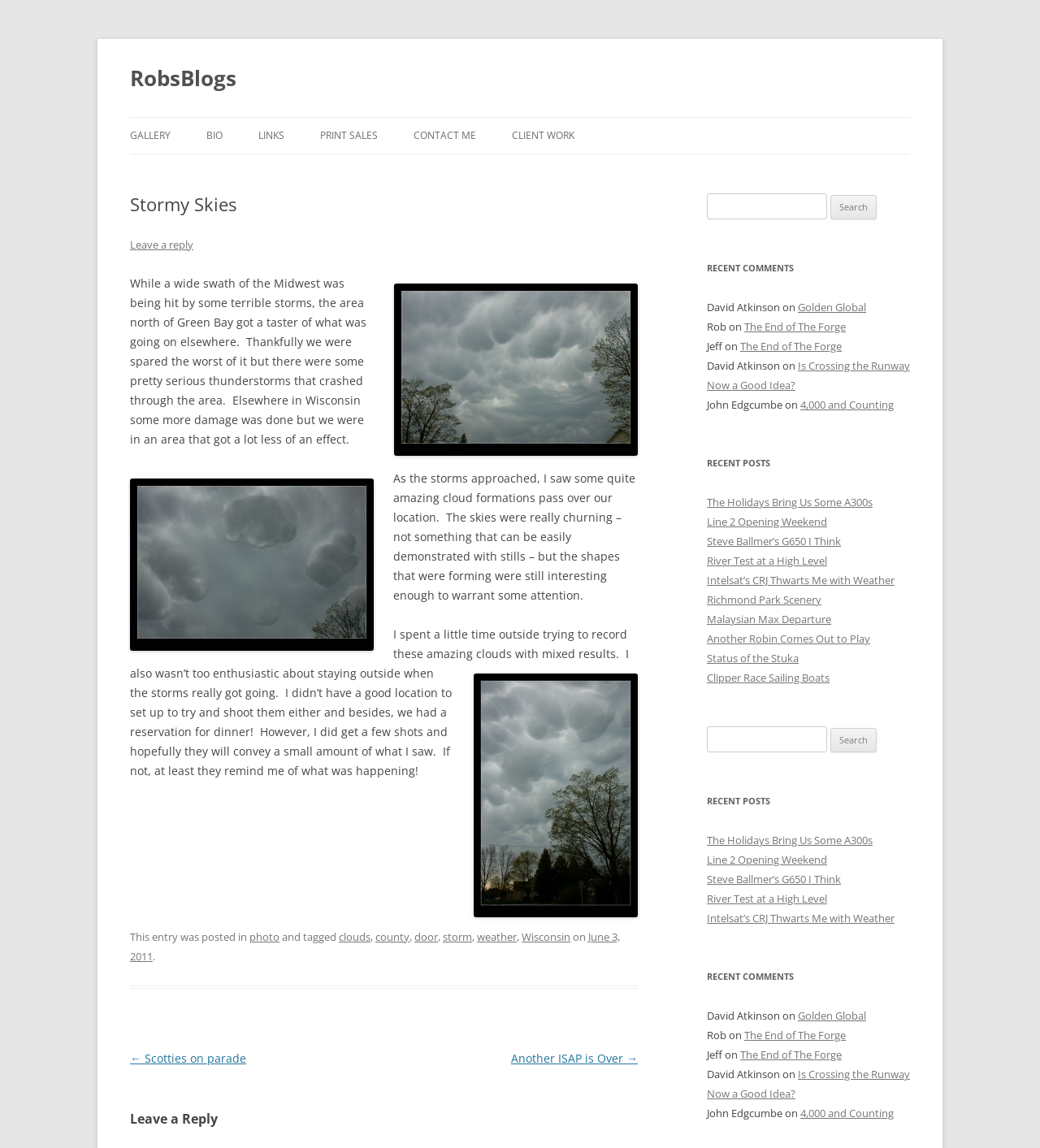Locate the bounding box coordinates of the area where you should click to accomplish the instruction: "View the 'CLIENT WORK' page".

[0.492, 0.103, 0.552, 0.134]